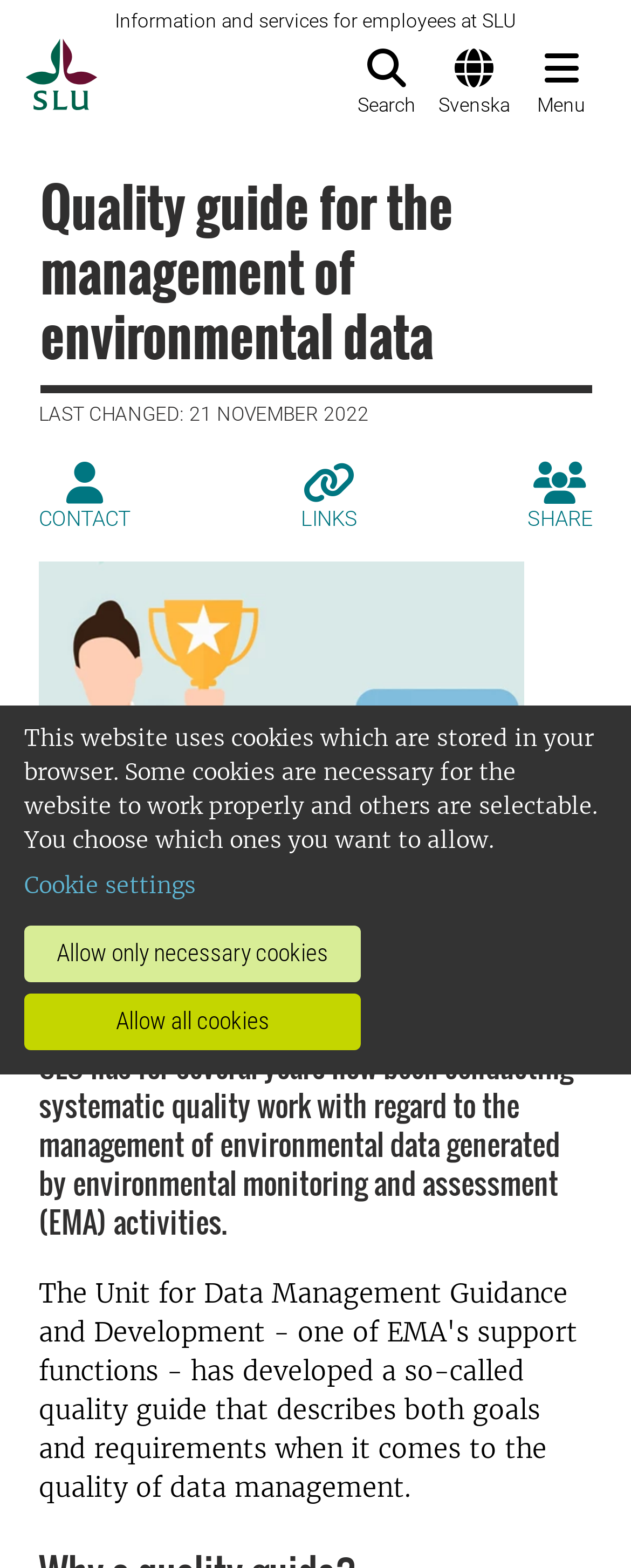What is the purpose of the quality guide?
Give a one-word or short-phrase answer derived from the screenshot.

Environmental data management